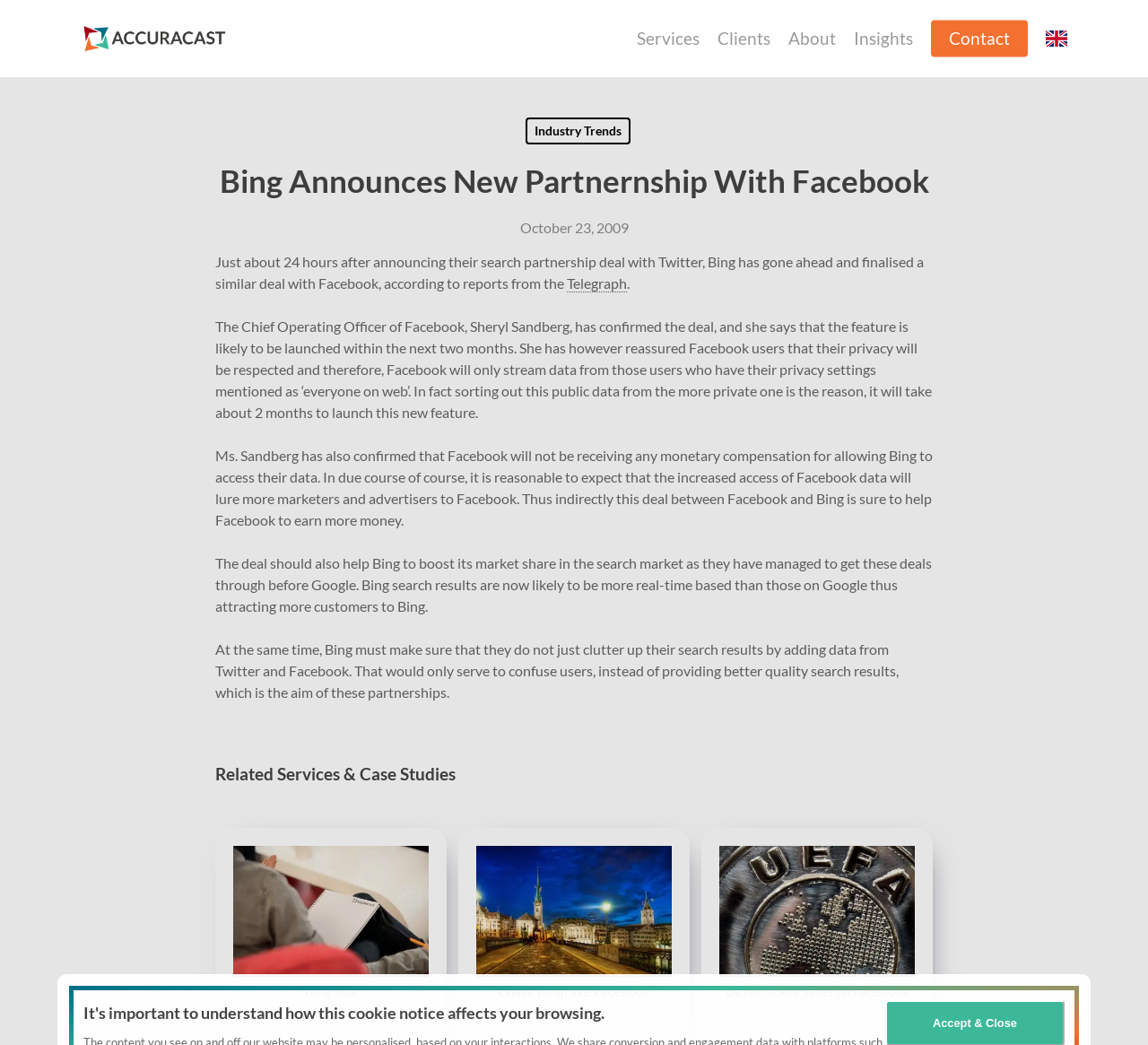What is the date of the article?
Look at the image and respond with a single word or a short phrase.

October 23, 2009